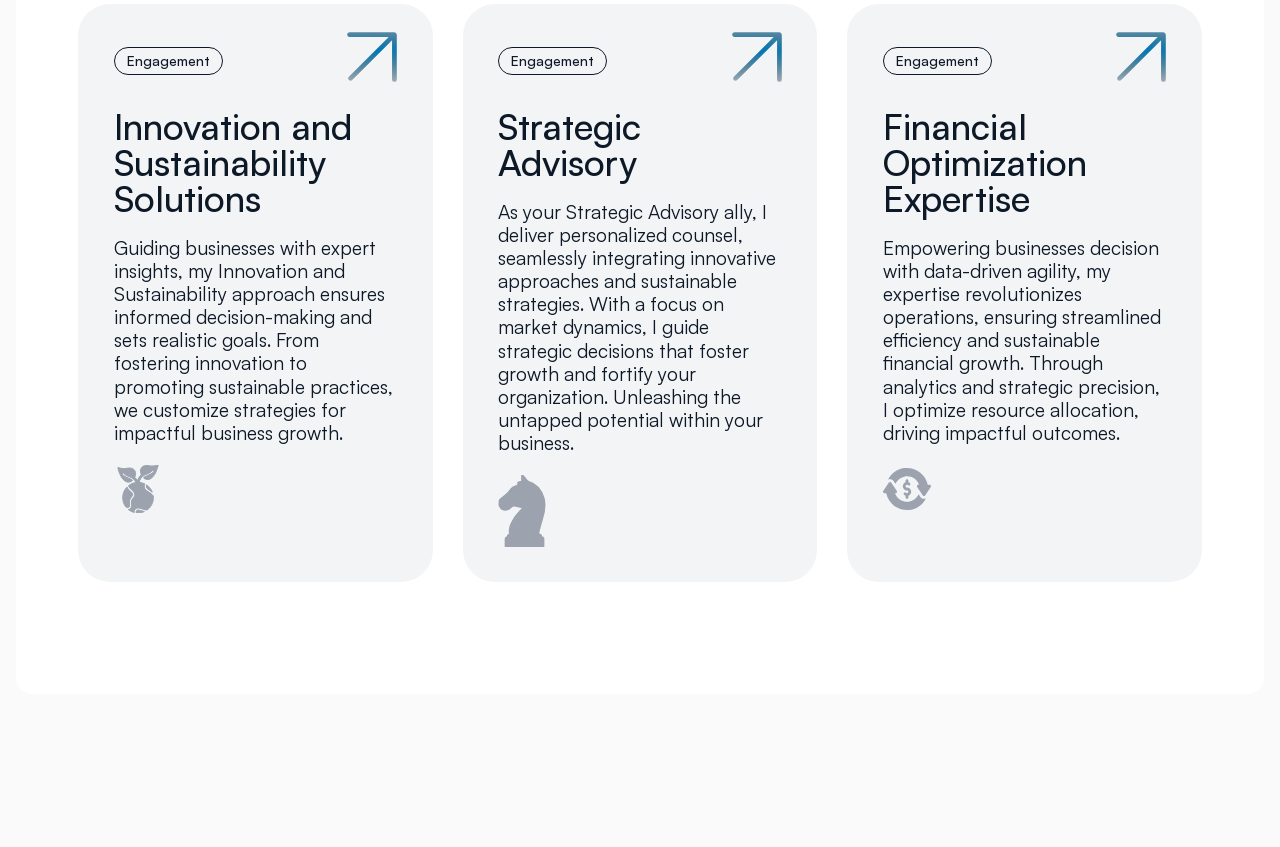Given the content of the image, can you provide a detailed answer to the question?
What is the purpose of the third link?

The third link has a heading 'Financial Optimization Expertise' and a description that mentions 'data-driven agility', 'streamlined efficiency', and 'sustainable financial growth', which suggests the purpose is Financial Optimization.